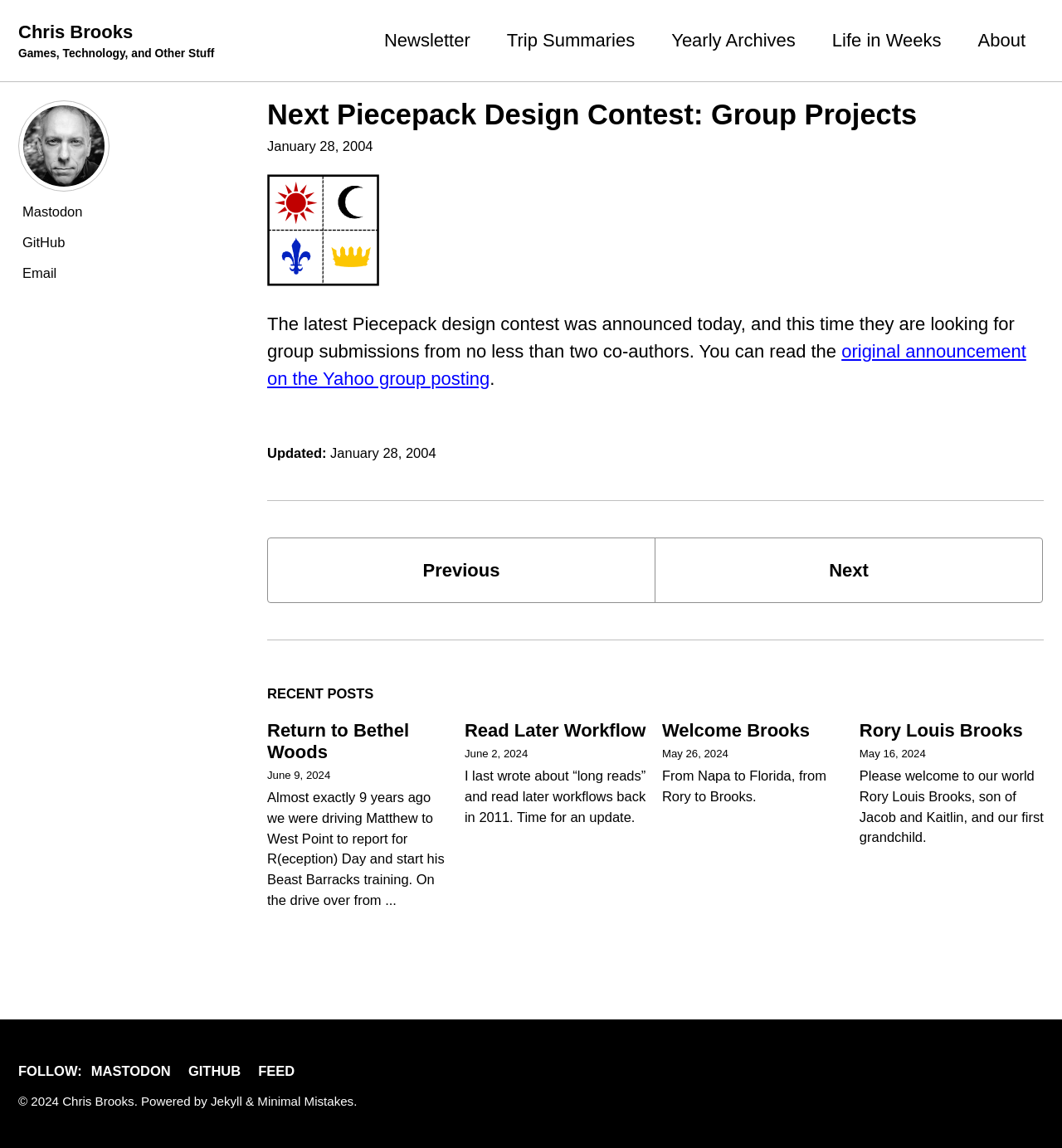Using the information in the image, give a detailed answer to the following question: Is there a way to follow the author on social media?

I saw that there are links to Mastodon, GitHub, and Feed in the contentinfo section, which suggests that the author can be followed on these social media platforms.